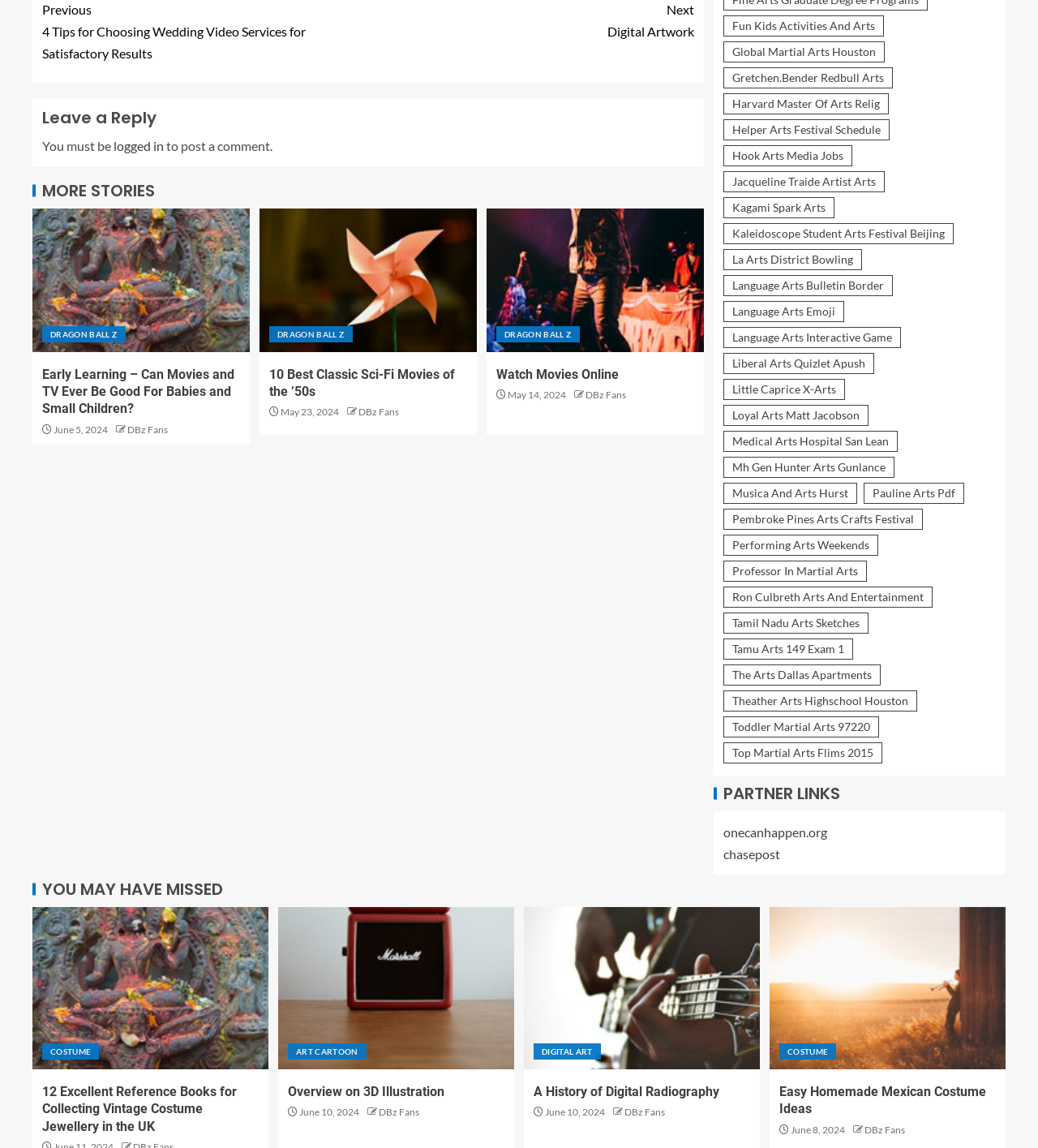Given the description of a UI element: "DBz Fans", identify the bounding box coordinates of the matching element in the webpage screenshot.

[0.345, 0.354, 0.384, 0.364]